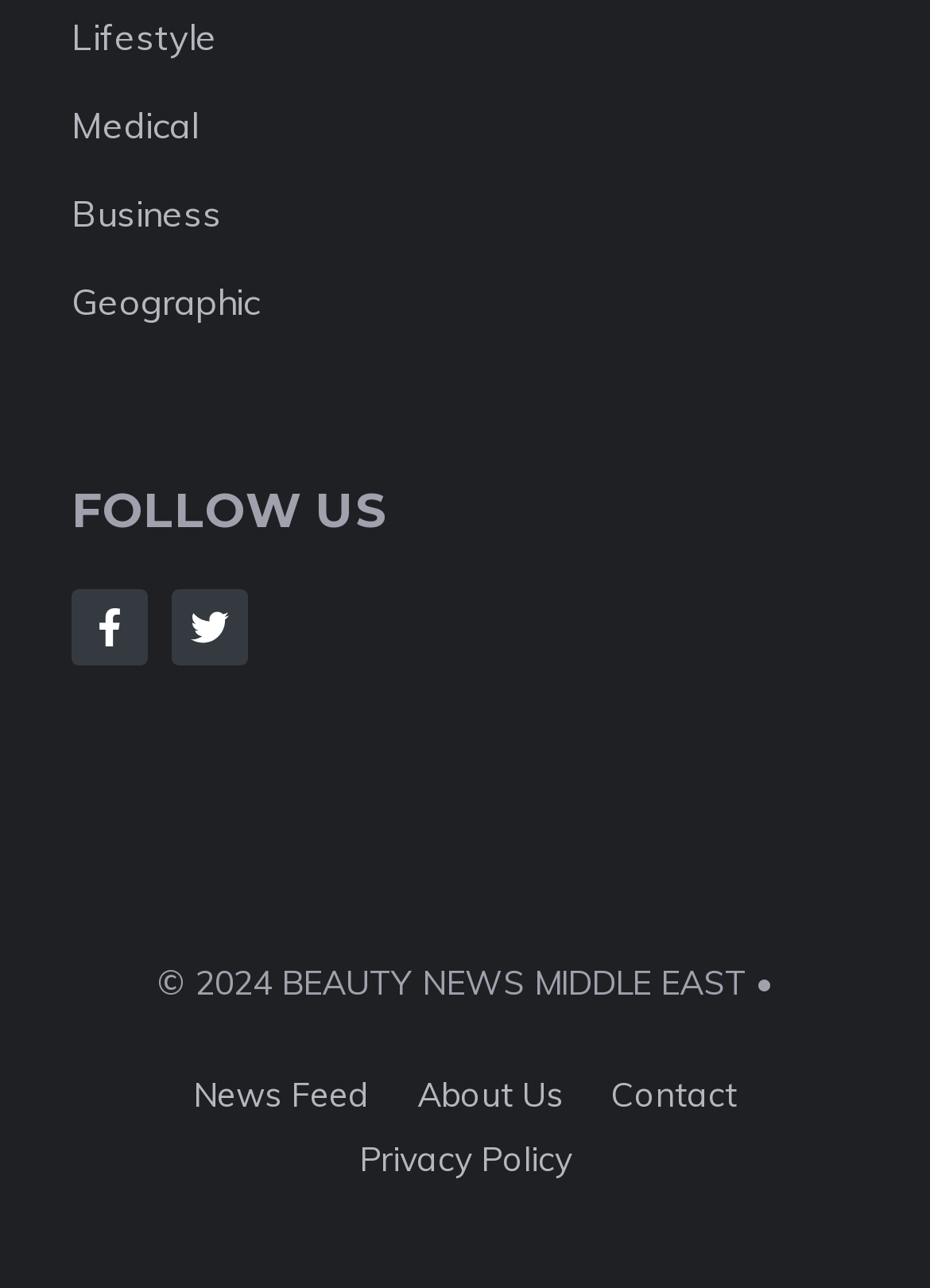Determine the bounding box coordinates of the clickable area required to perform the following instruction: "Follow Us on Facebook". The coordinates should be represented as four float numbers between 0 and 1: [left, top, right, bottom].

[0.077, 0.457, 0.159, 0.516]